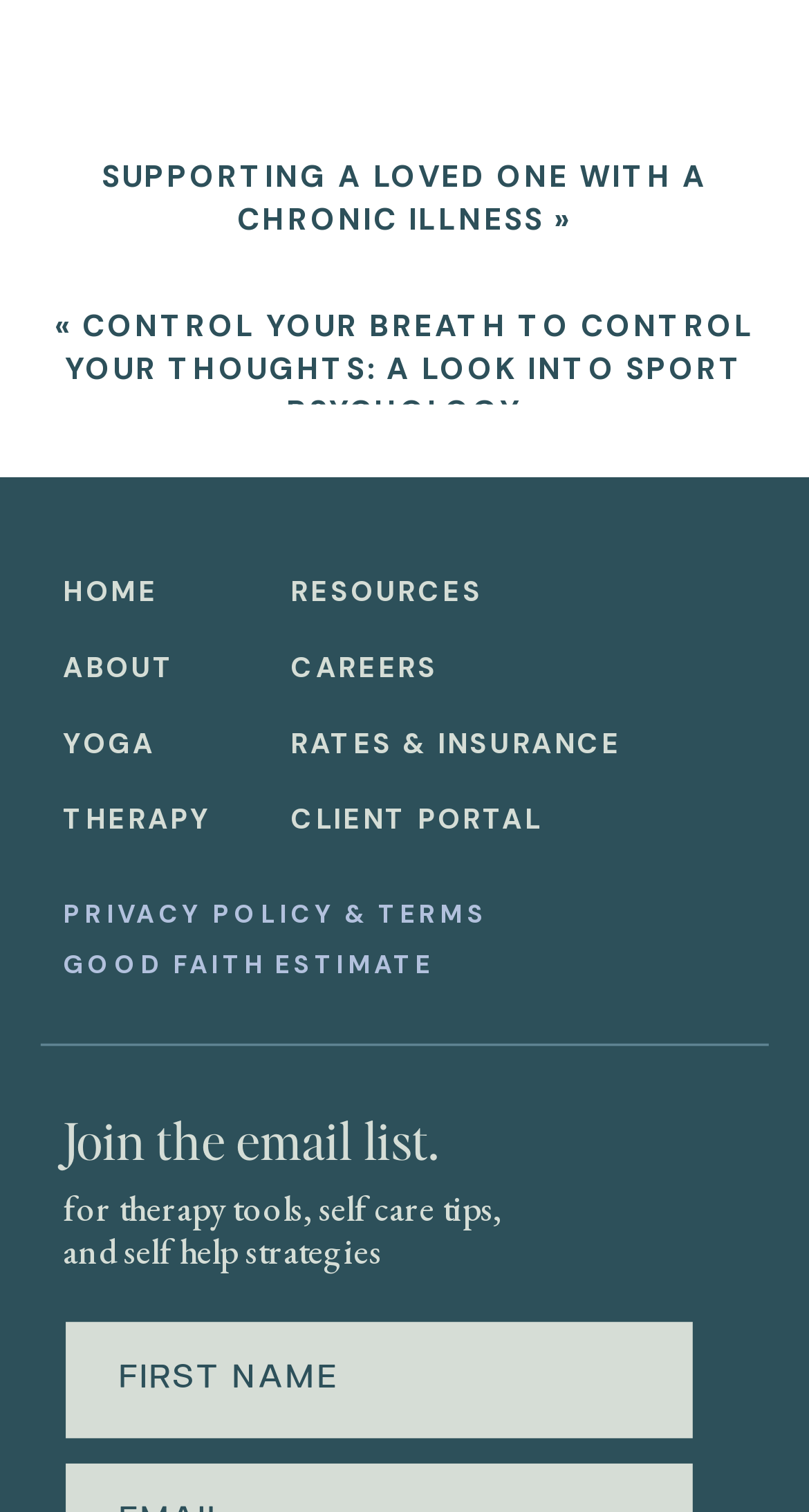What is the topic of the first link?
From the screenshot, supply a one-word or short-phrase answer.

Supporting a loved one with a chronic illness